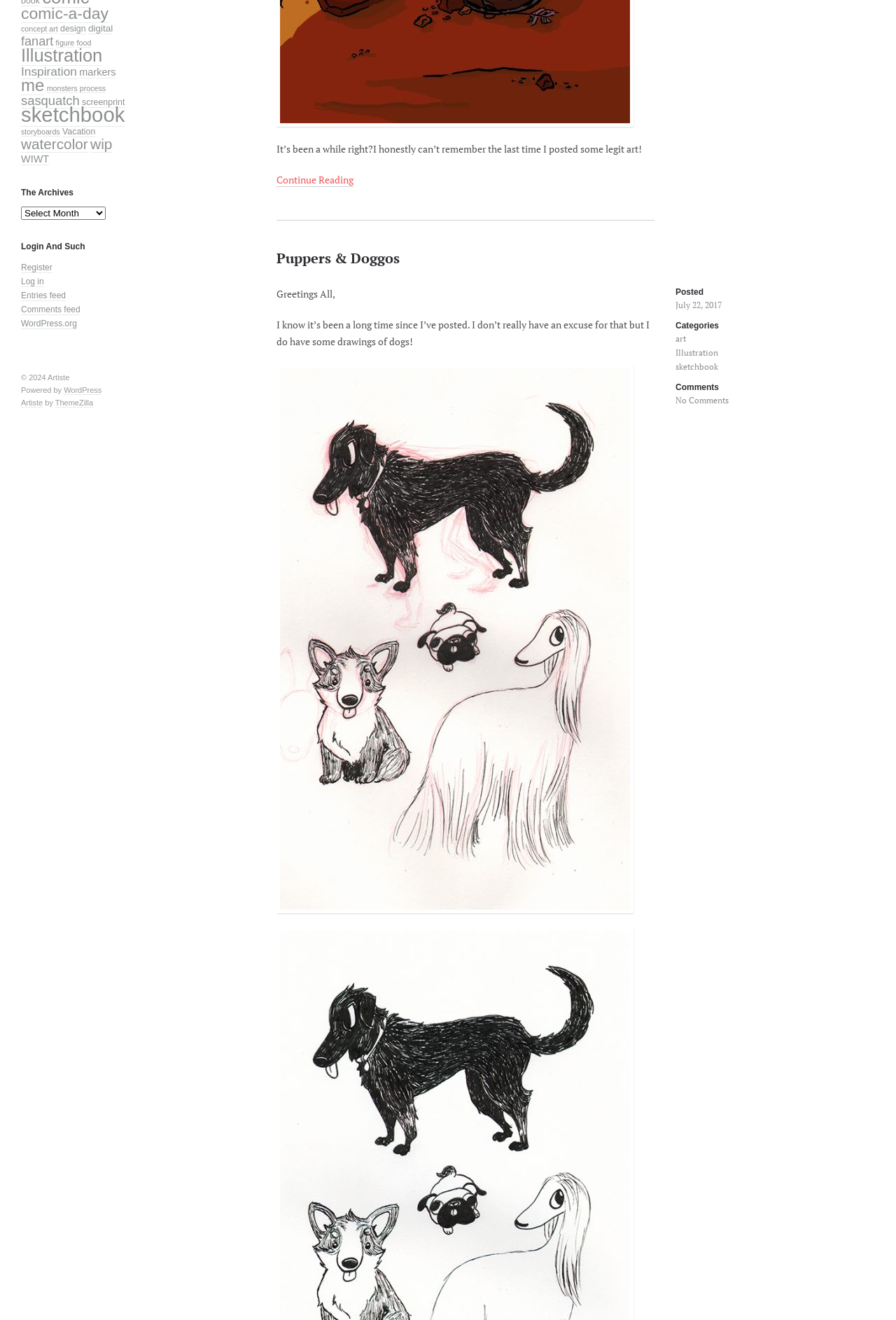Locate the UI element described by Puppers & Doggos in the provided webpage screenshot. Return the bounding box coordinates in the format (top-left x, top-left y, bottom-right x, bottom-right y), ensuring all values are between 0 and 1.

[0.309, 0.188, 0.446, 0.203]